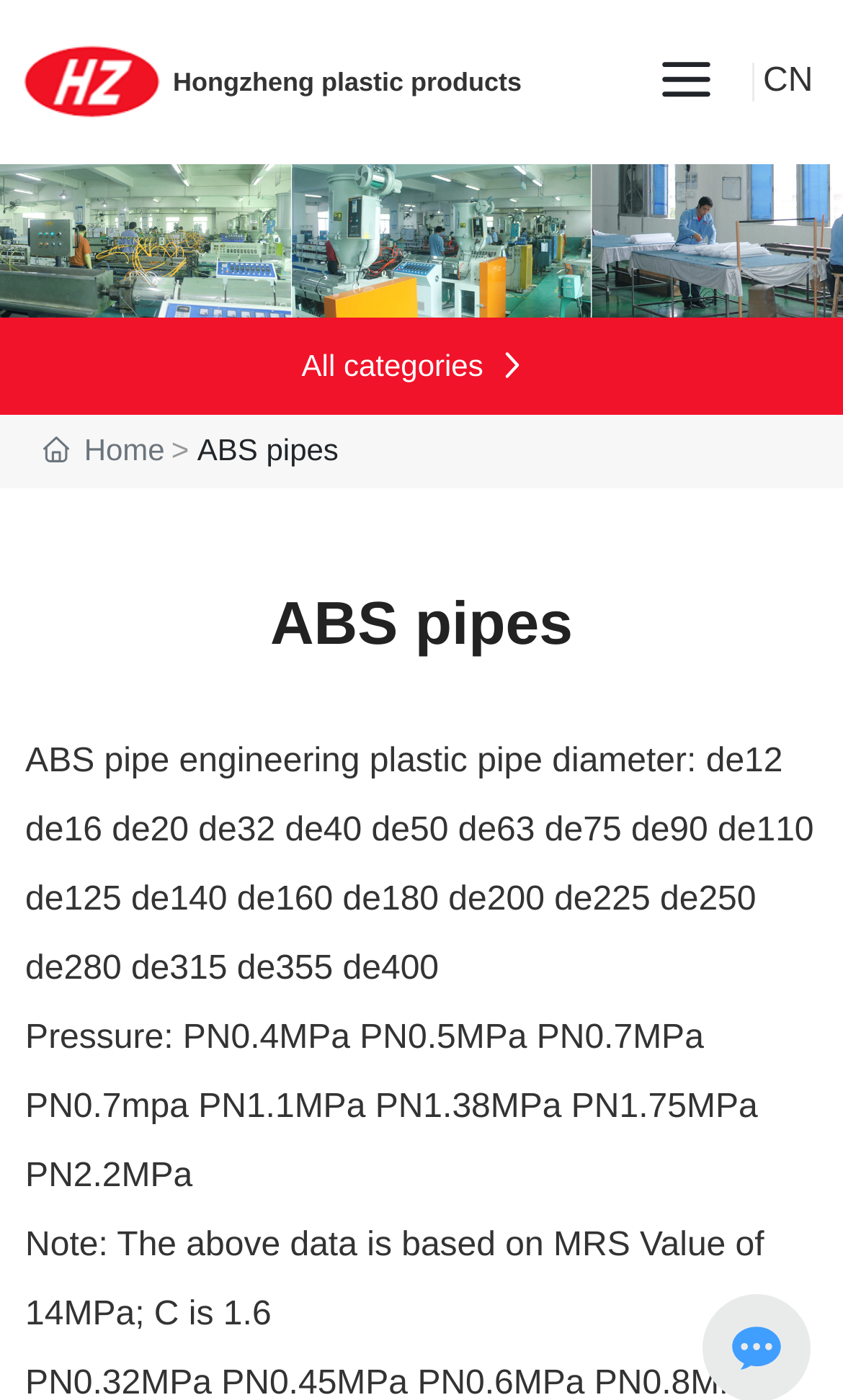Based on the provided description, "alt="SUPPORT" title="SUPPORT"", find the bounding box of the corresponding UI element in the screenshot.

[0.0, 0.158, 1.0, 0.183]